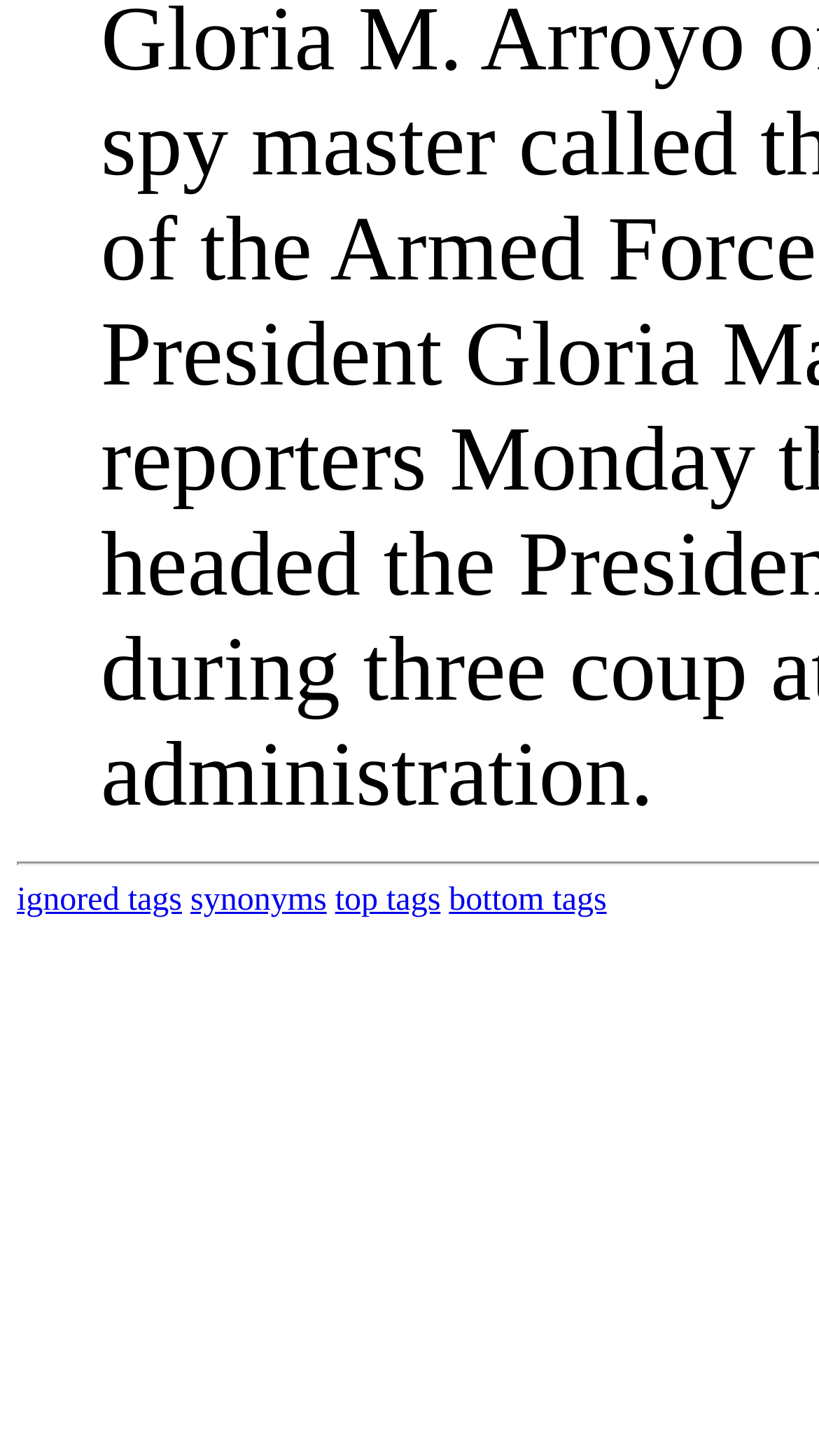Determine the bounding box for the UI element that matches this description: "synonyms".

[0.232, 0.606, 0.399, 0.63]